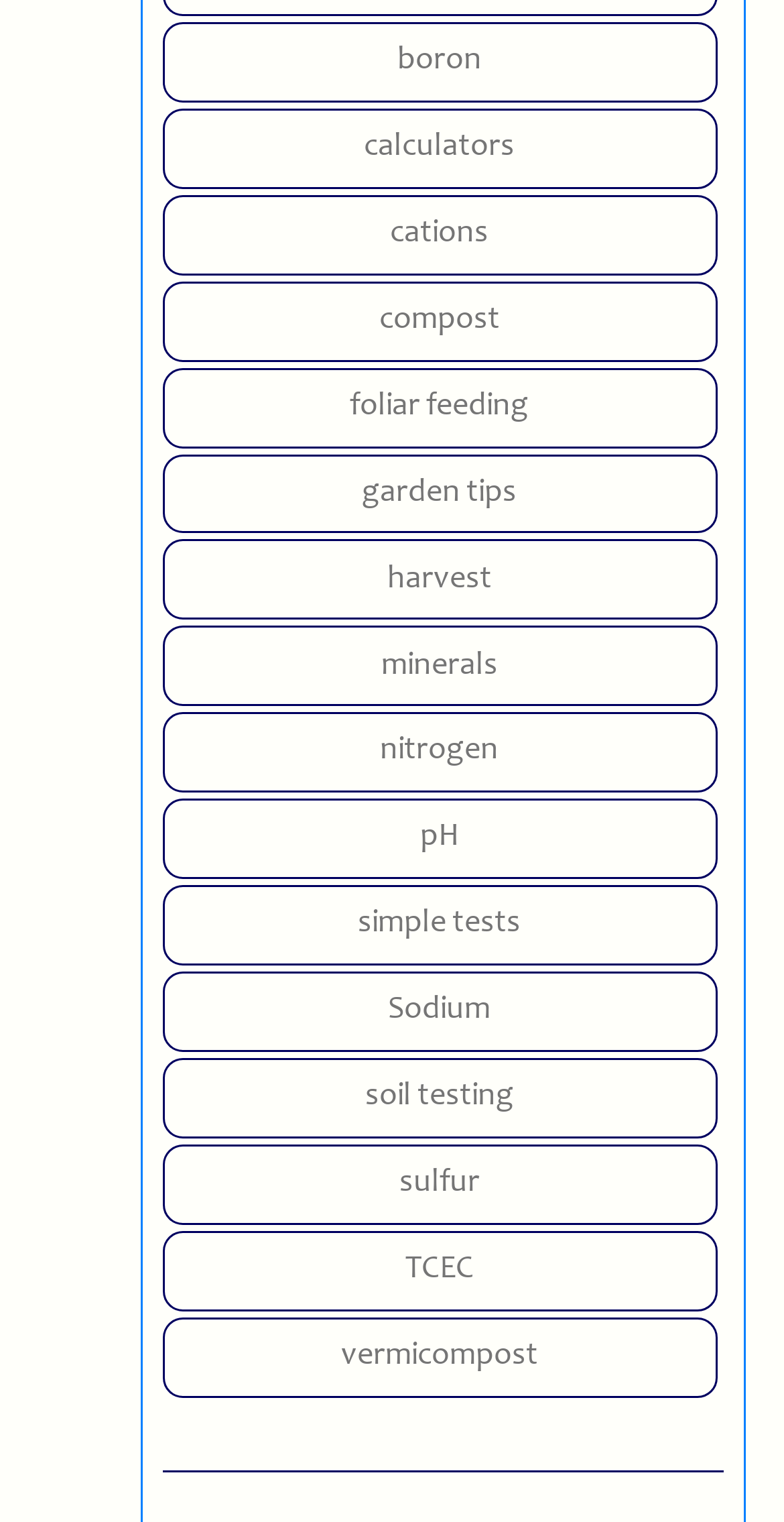What is the first link on the webpage?
Please provide a comprehensive and detailed answer to the question.

The first link on the webpage is 'boron' which is located at the top left of the webpage with a bounding box of [0.206, 0.015, 0.914, 0.067].